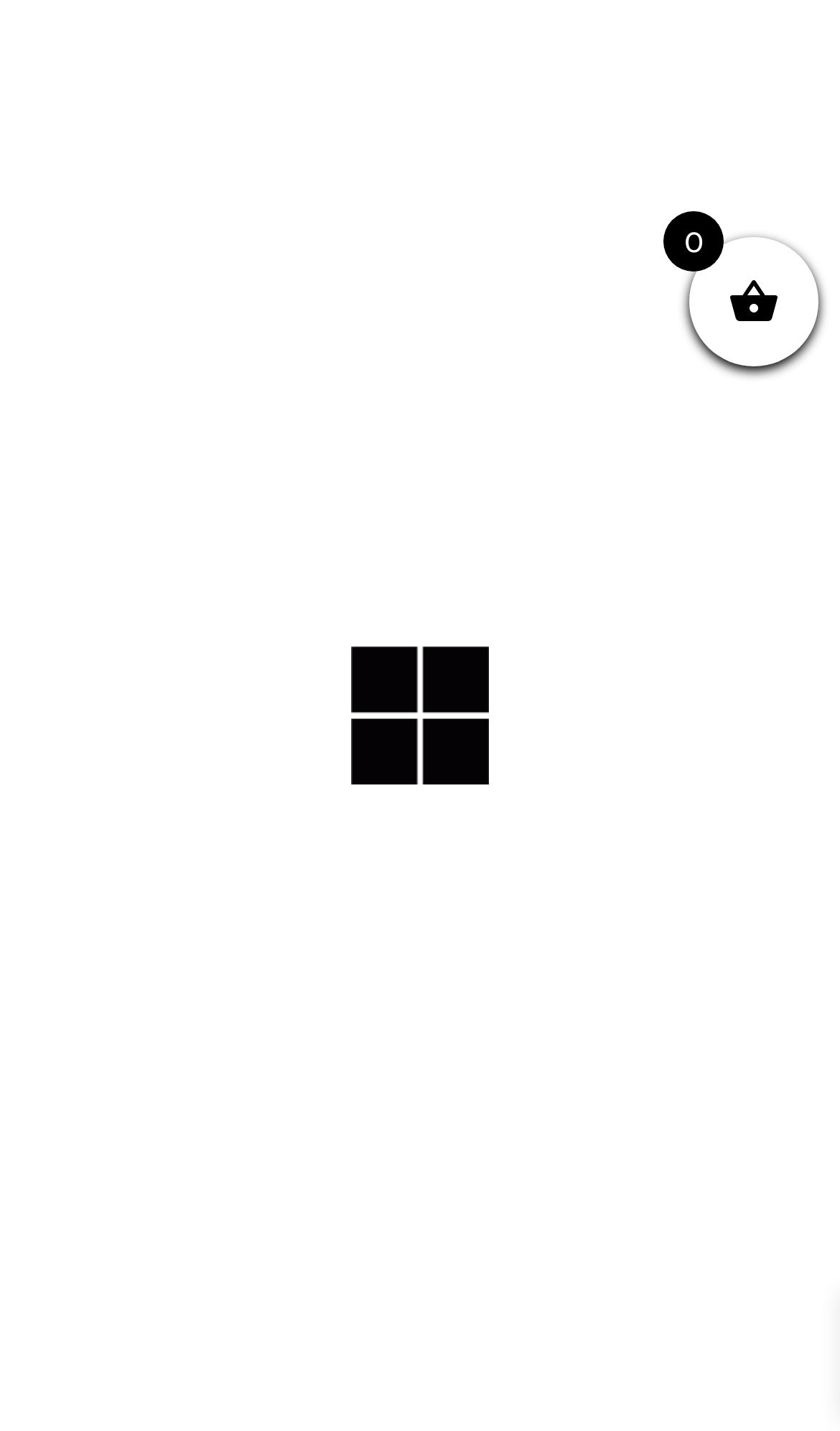Determine the bounding box coordinates of the UI element described below. Use the format (top-left x, top-left y, bottom-right x, bottom-right y) with floating point numbers between 0 and 1: X

[0.897, 0.395, 1.0, 0.455]